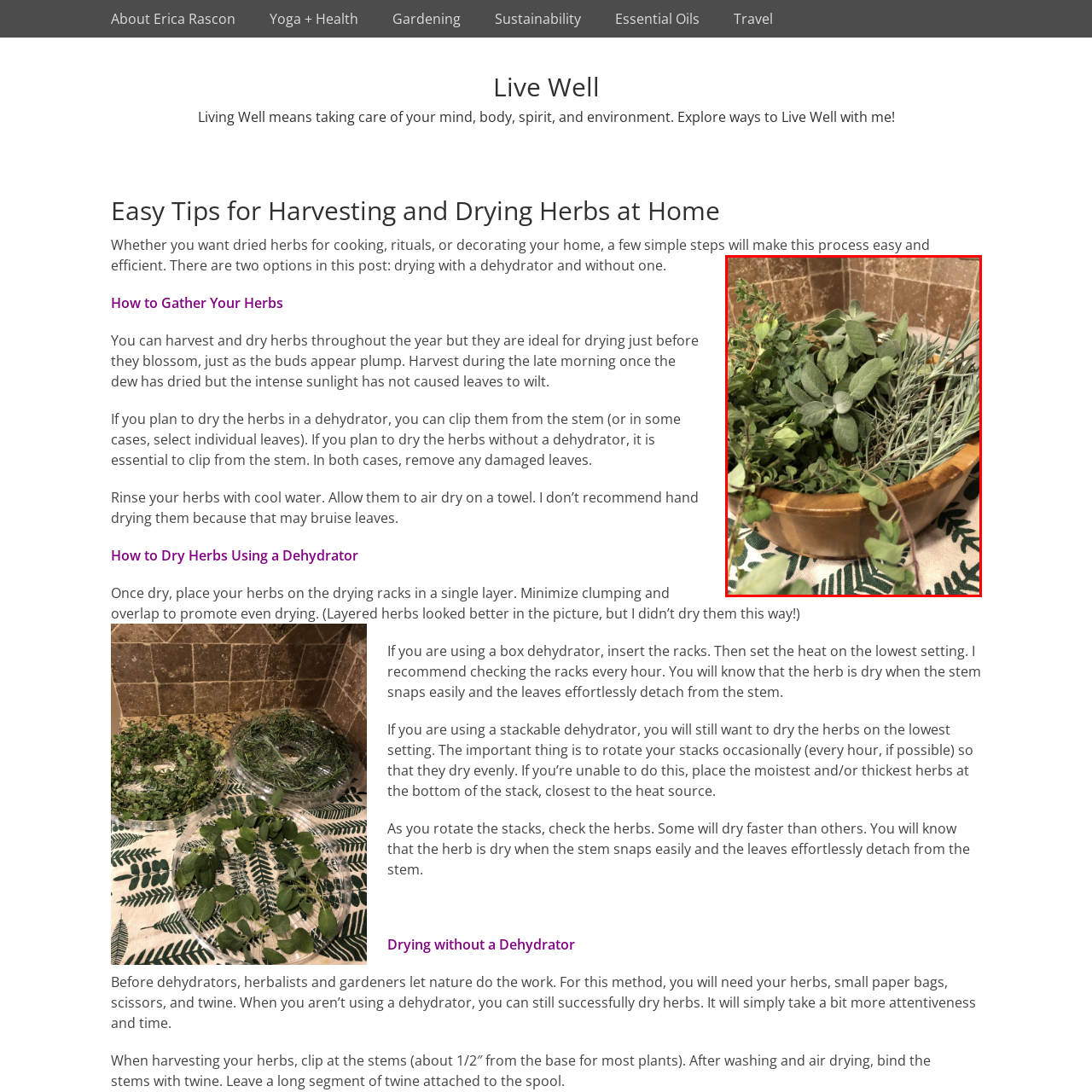What design is on the tablecloth?
Please examine the image within the red bounding box and provide a comprehensive answer based on the visual details you observe.

The caption describes the tablecloth as having 'leafy designs', suggesting that it features a pattern of leaves or foliage.